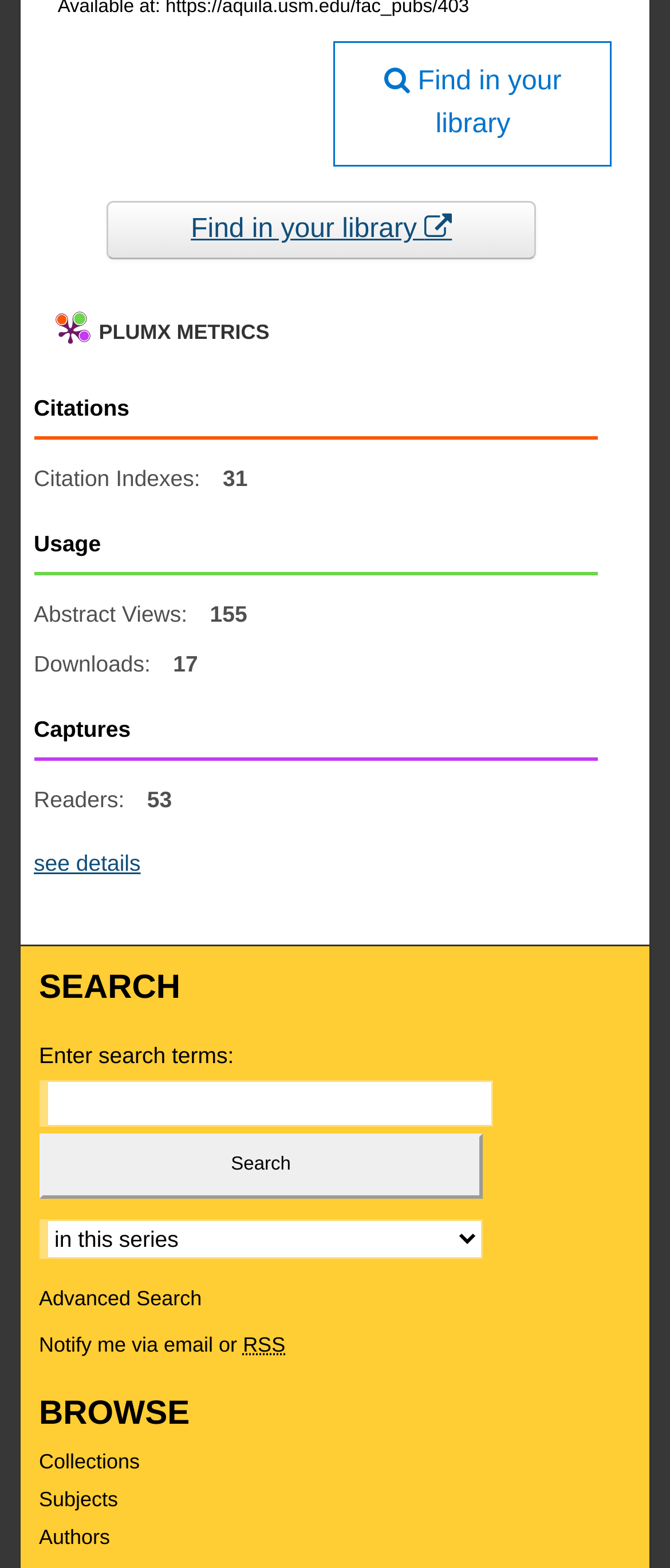What is the number of citations?
Based on the visual content, answer with a single word or a brief phrase.

31